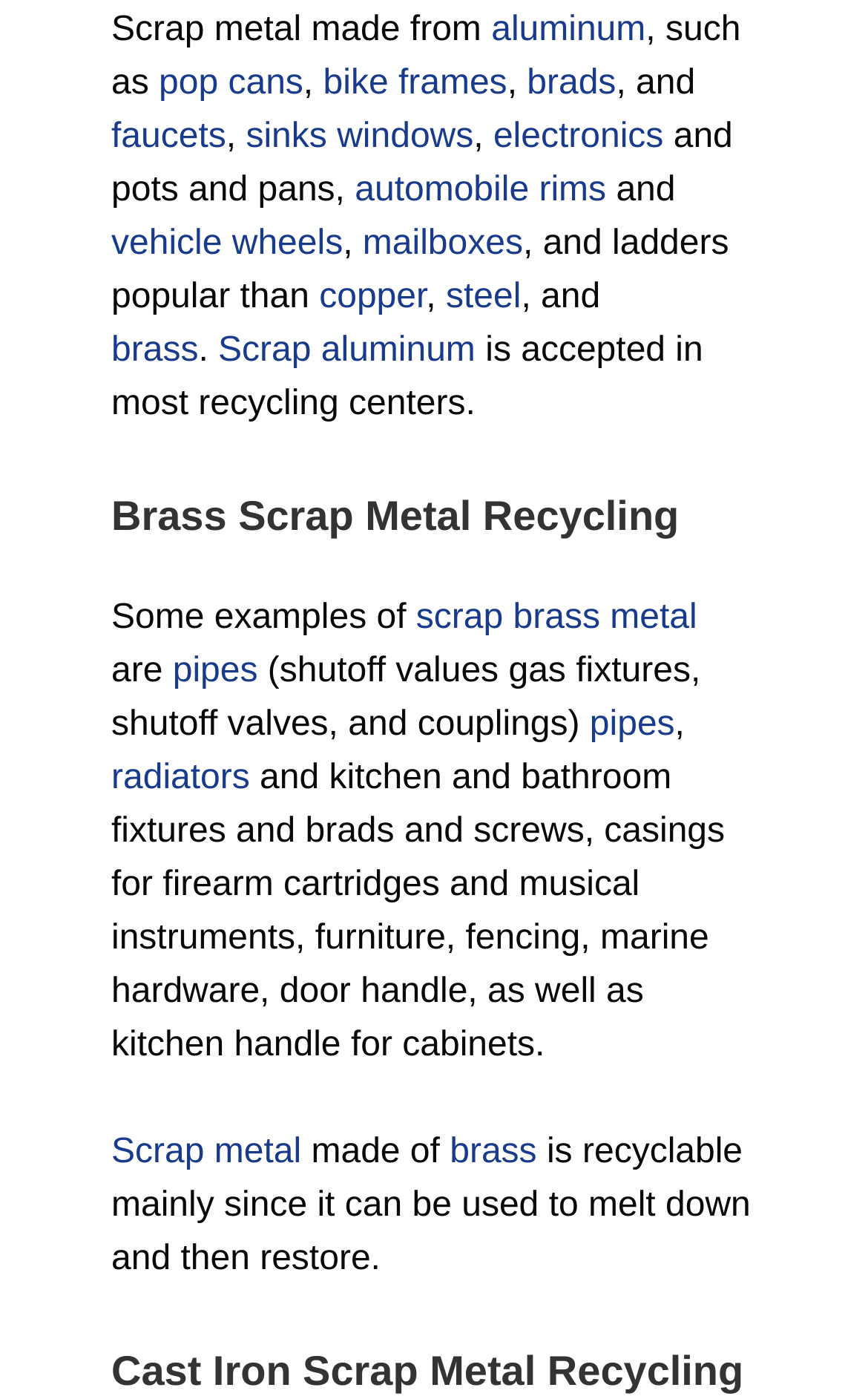Please determine the bounding box coordinates for the element with the description: "radiators".

[0.128, 0.543, 0.288, 0.57]